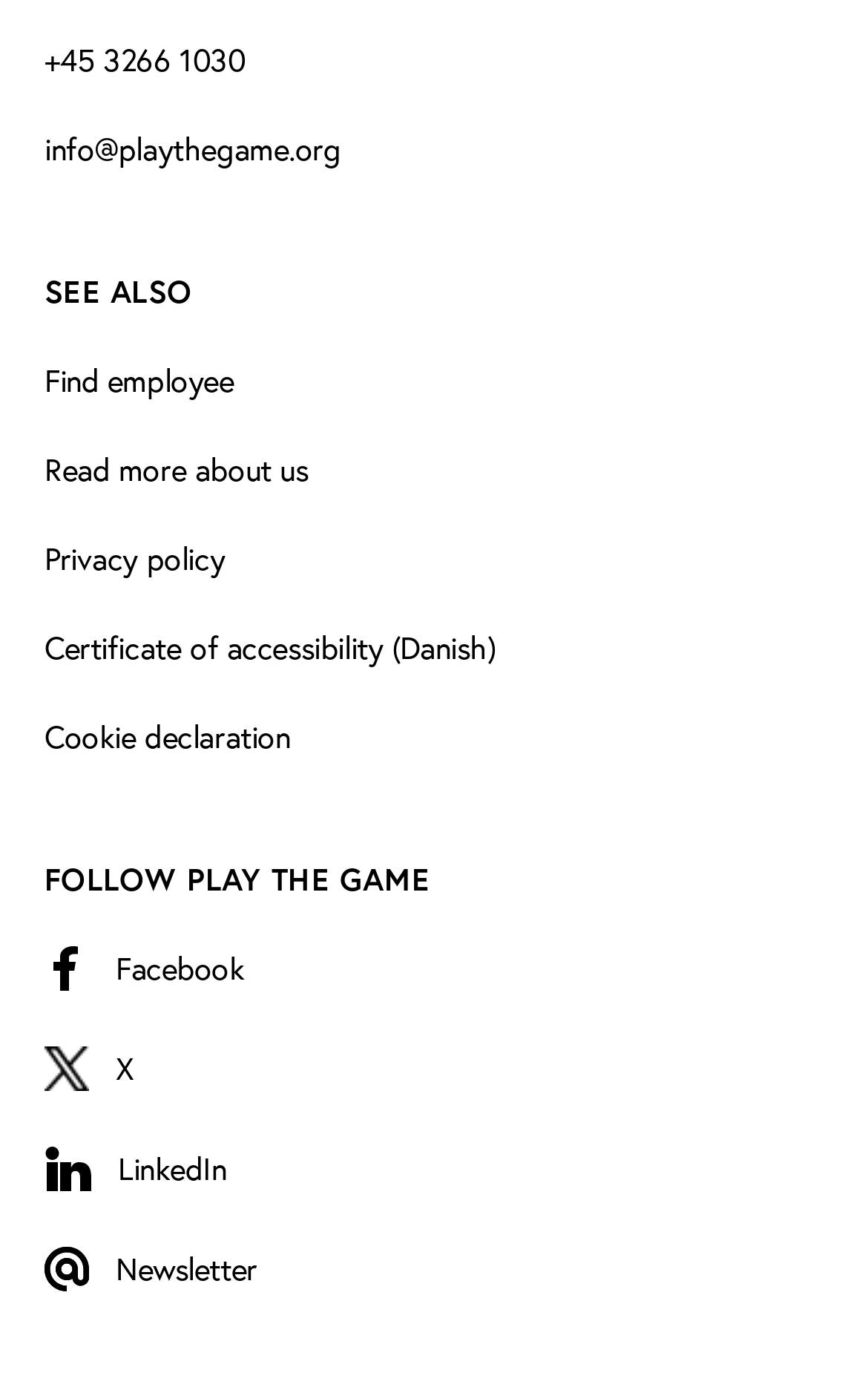Bounding box coordinates are given in the format (top-left x, top-left y, bottom-right x, bottom-right y). All values should be floating point numbers between 0 and 1. Provide the bounding box coordinate for the UI element described as: Find employee

[0.051, 0.257, 0.27, 0.288]